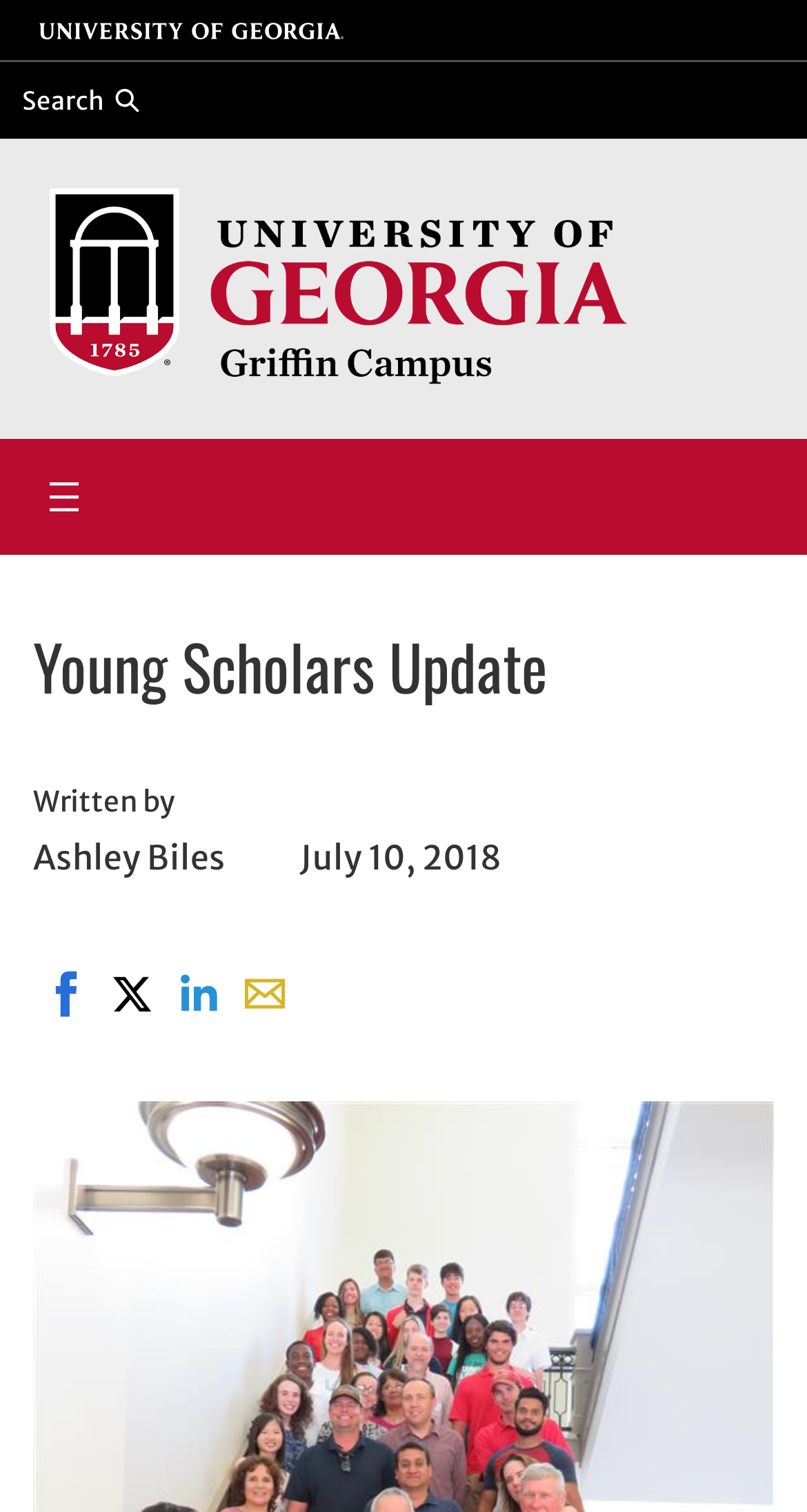Give a one-word or short phrase answer to the question: 
Who wrote the update?

Ashley Biles